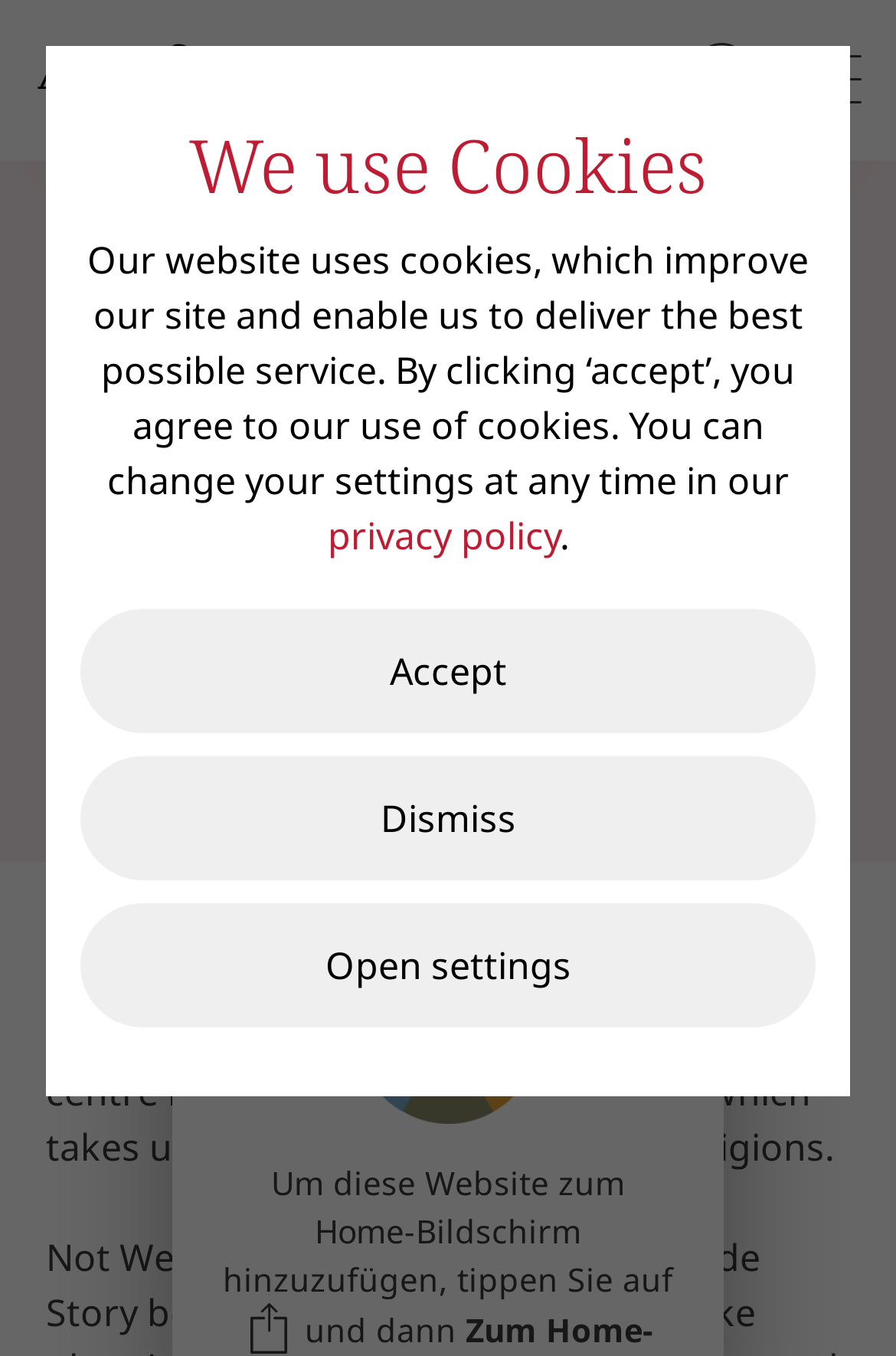Please answer the following question as detailed as possible based on the image: 
What is the name of the musical project?

The question asks for the name of the musical project. By looking at the webpage, we can see that the heading 'The Middle East Side Story. An intercultural musical project' is present, which indicates that this is the name of the musical project.